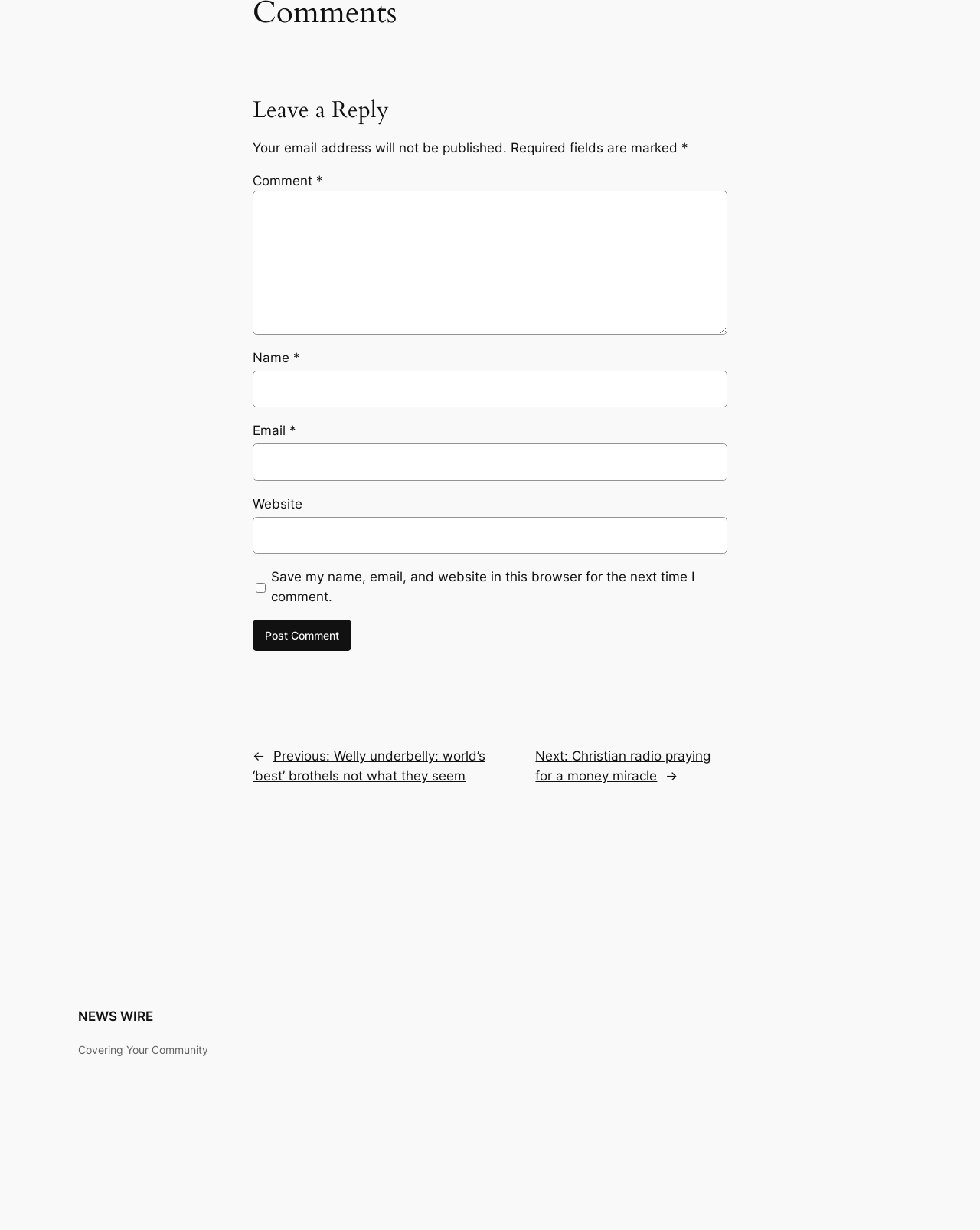Please identify the bounding box coordinates of the element's region that I should click in order to complete the following instruction: "Enter your email". The bounding box coordinates consist of four float numbers between 0 and 1, i.e., [left, top, right, bottom].

[0.258, 0.361, 0.742, 0.391]